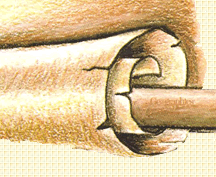Generate a detailed caption for the image.

The image depicts a close-up view of a scroll, highlighting its rolled edges and the core rod around which the parchment is wound. The texture of the papyrus or parchment is evident, showcasing a slightly rough and aged appearance, suggesting it may hold historical significance. The scroll is delicately curved, and the intricate details of its scrolling mechanism are visible, emphasizing the craftsmanship involved in its creation. This visual representation is often symbolic of ancient texts and literary works, evoking a sense of tradition and knowledge that has been preserved through the ages.